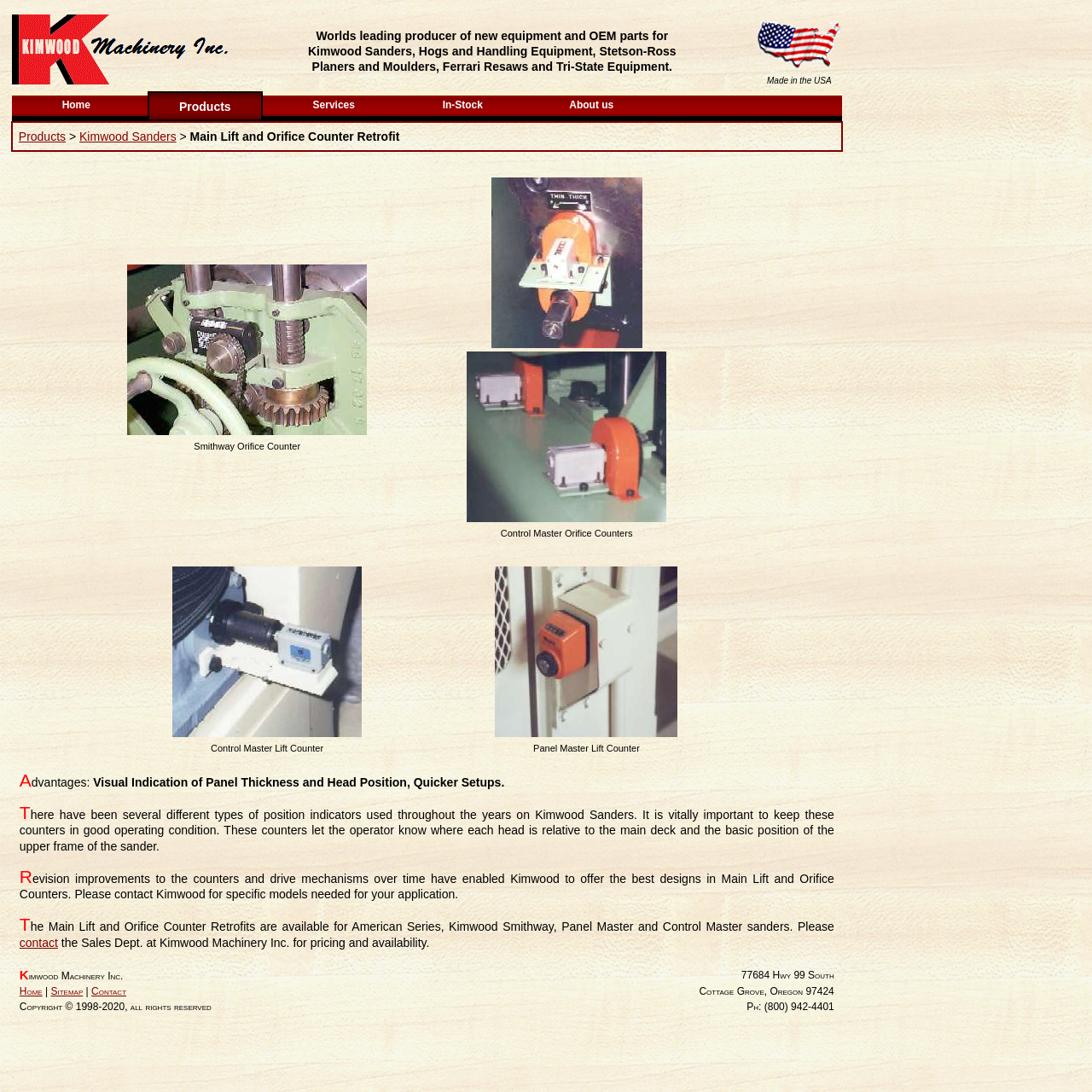Answer in one word or a short phrase: 
What is the company name?

Kimwood Machinery Inc.